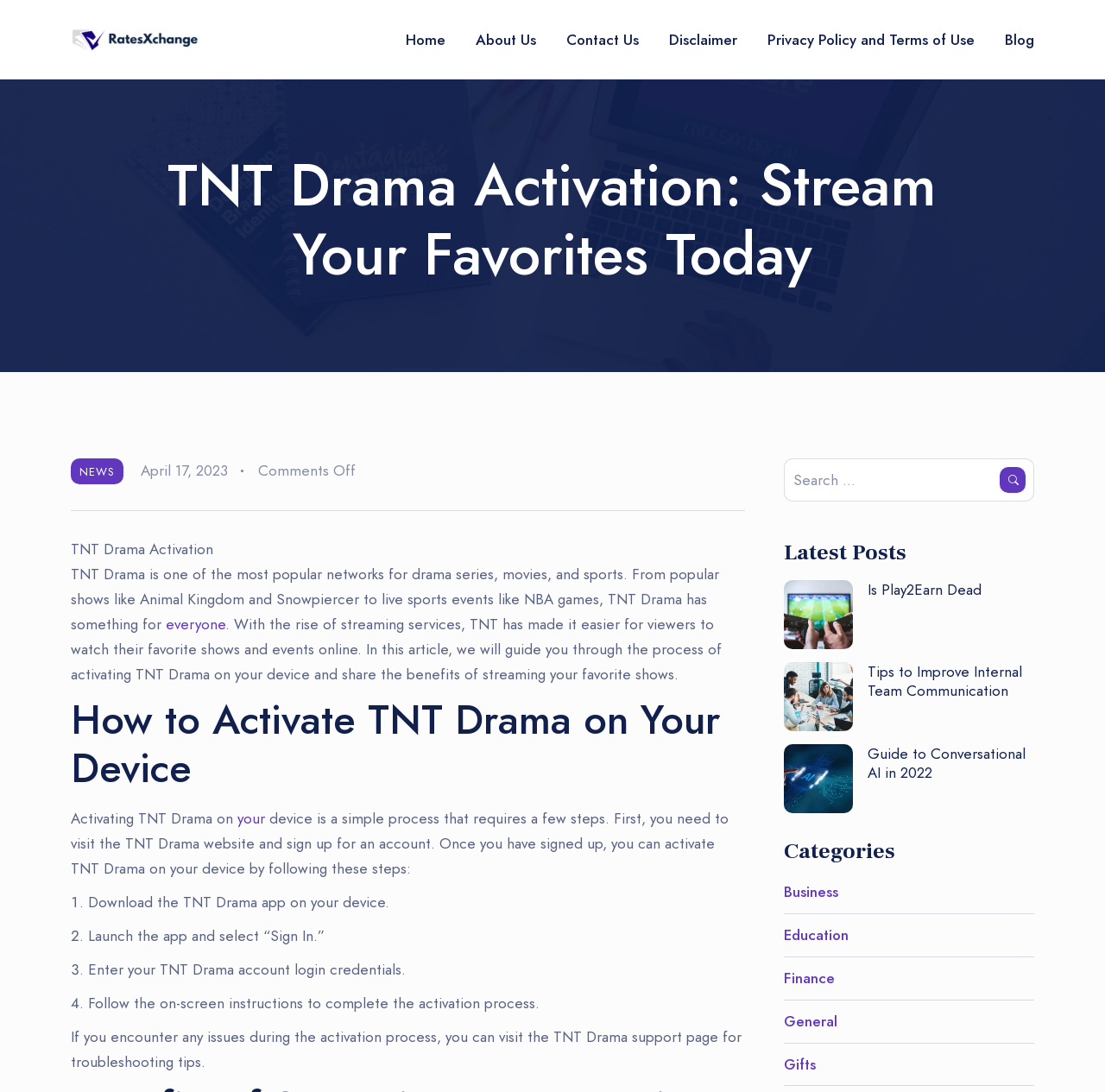How many steps are required to activate TNT Drama on a device?
Please provide a detailed answer to the question.

The webpage provides a step-by-step guide to activate TNT Drama on a device, which consists of 4 steps: downloading the app, launching the app and selecting 'Sign In', entering login credentials, and following on-screen instructions.